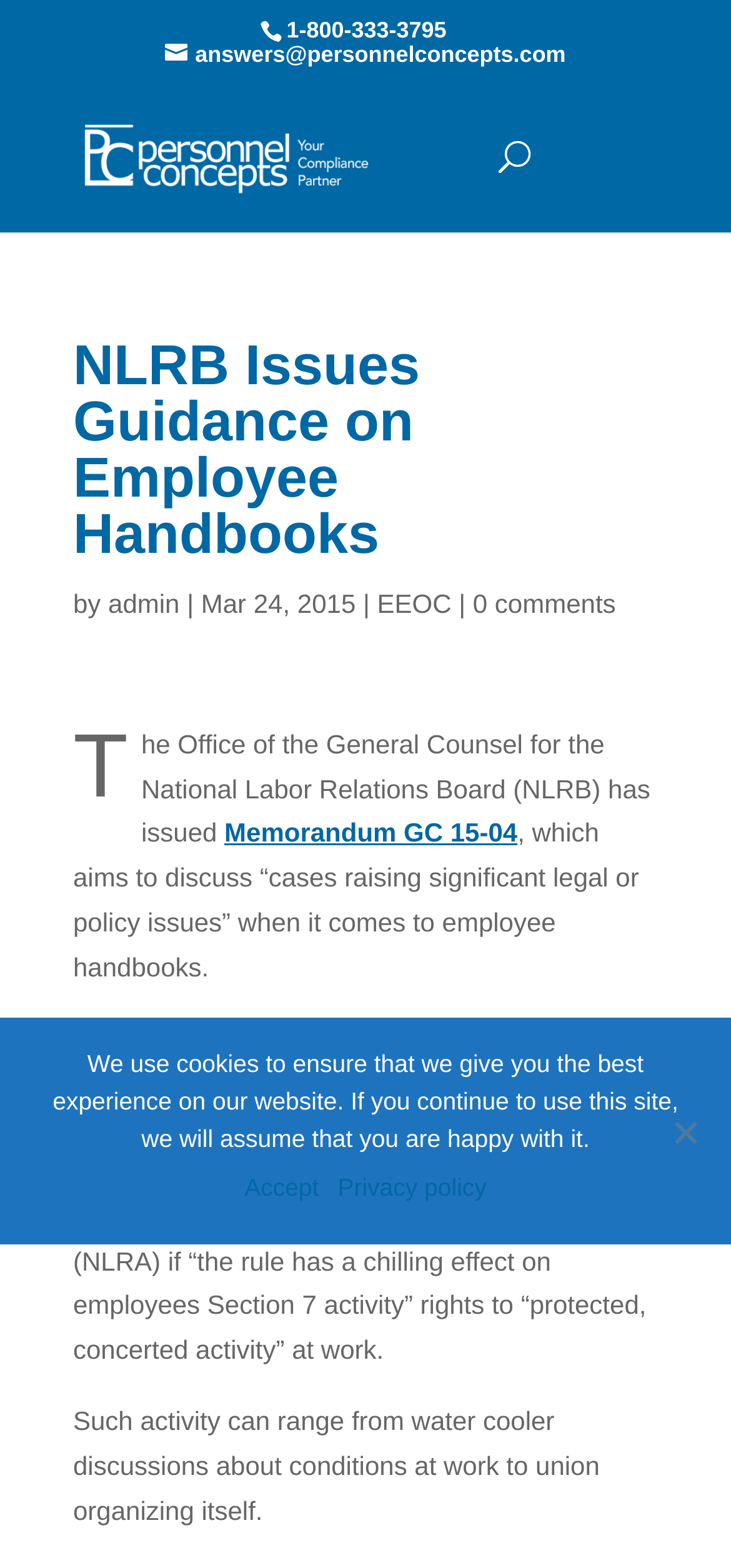Please extract and provide the main headline of the webpage.

NLRB Issues Guidance on Employee Handbooks